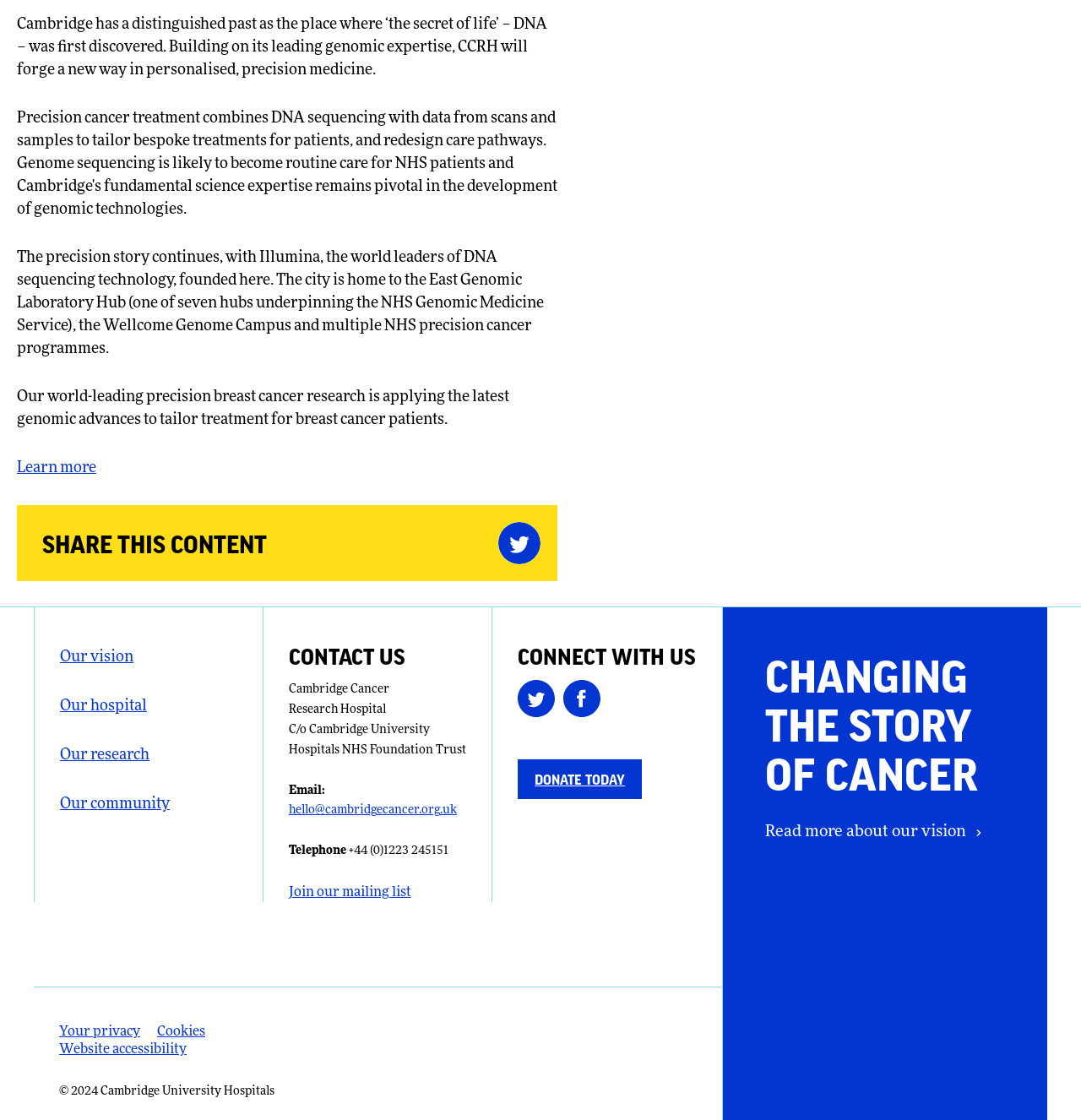Please identify the coordinates of the bounding box that should be clicked to fulfill this instruction: "Learn more about Cambridge Cancer Research Hospital".

[0.016, 0.411, 0.089, 0.425]